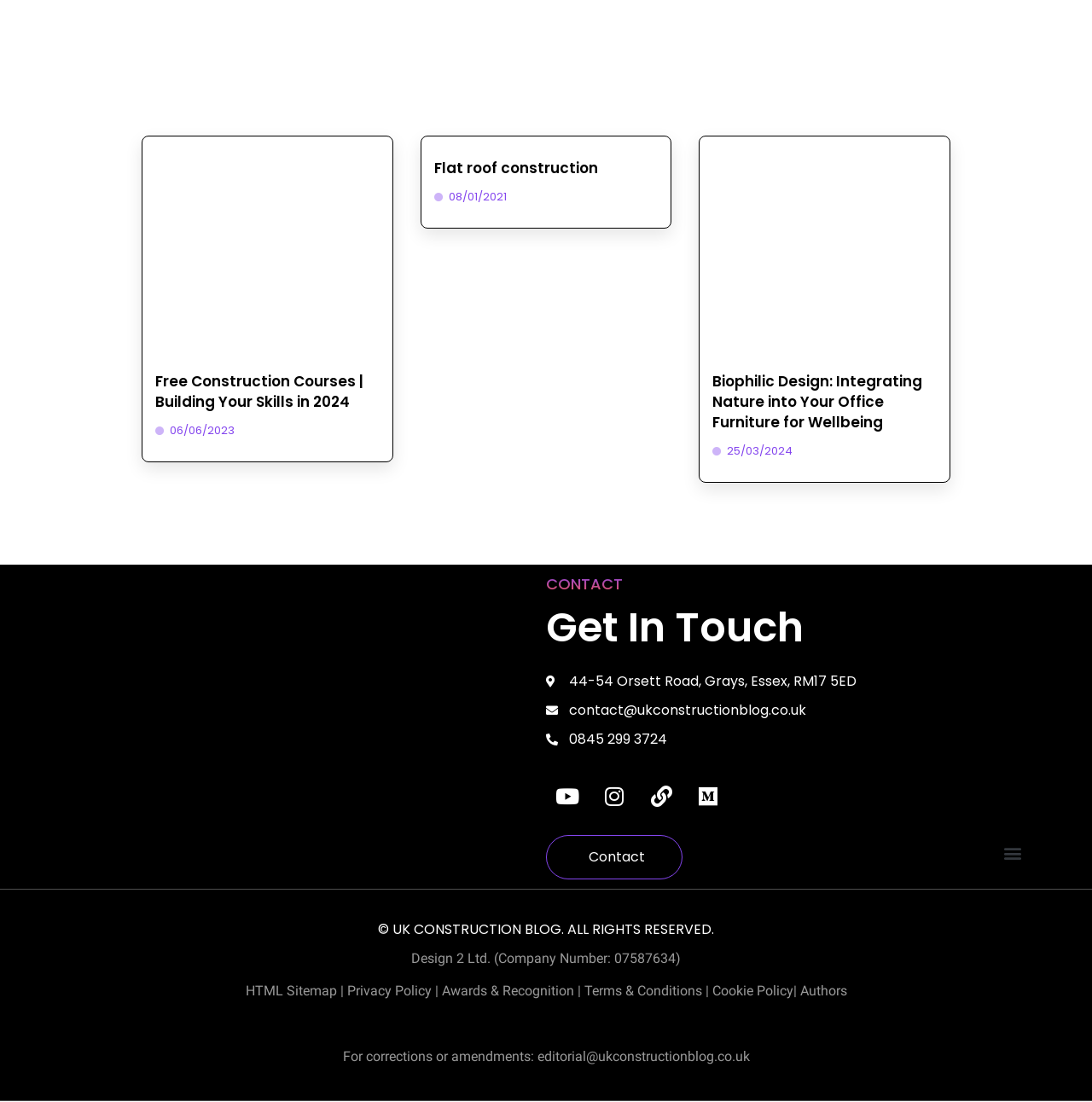Identify the bounding box coordinates of the clickable region necessary to fulfill the following instruction: "Click on the 'CONTACT' heading". The bounding box coordinates should be four float numbers between 0 and 1, i.e., [left, top, right, bottom].

[0.5, 0.529, 1.0, 0.53]